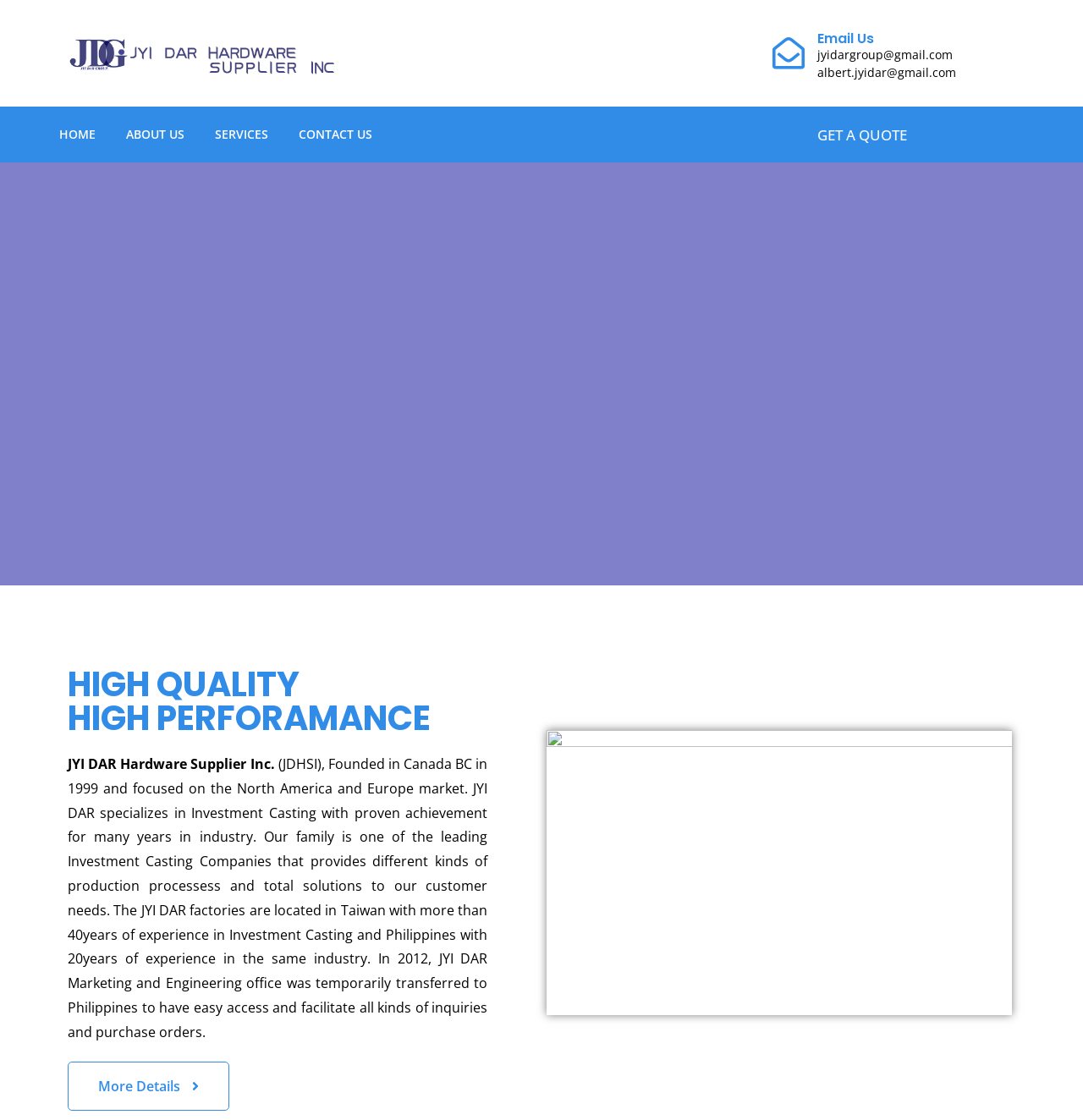Construct a comprehensive description capturing every detail on the webpage.

The webpage is about JYI DAR GROUP, a company that provides total solution manufacturing and time to value. At the top left, there is a link with no text. On the top right, there is a heading "Email Us" followed by two email addresses. Below the email addresses, there is a navigation menu with four links: "HOME", "ABOUT US", "SERVICES", and "CONTACT US", arranged horizontally from left to right.

On the right side of the page, there is a section with a heading "GET A QUOTE" and a link with the same text below it. Below the navigation menu, there is a heading "HIGH QUALITY HIGH PERFORMANCE" followed by a paragraph of text that describes the company's background, including its founding year, location, and expertise in investment casting. The text also mentions the company's factories in Taiwan and the Philippines.

Below the paragraph, there is a button "More Details" at the bottom left. Overall, the webpage has a simple layout with a focus on providing information about the company and its services.